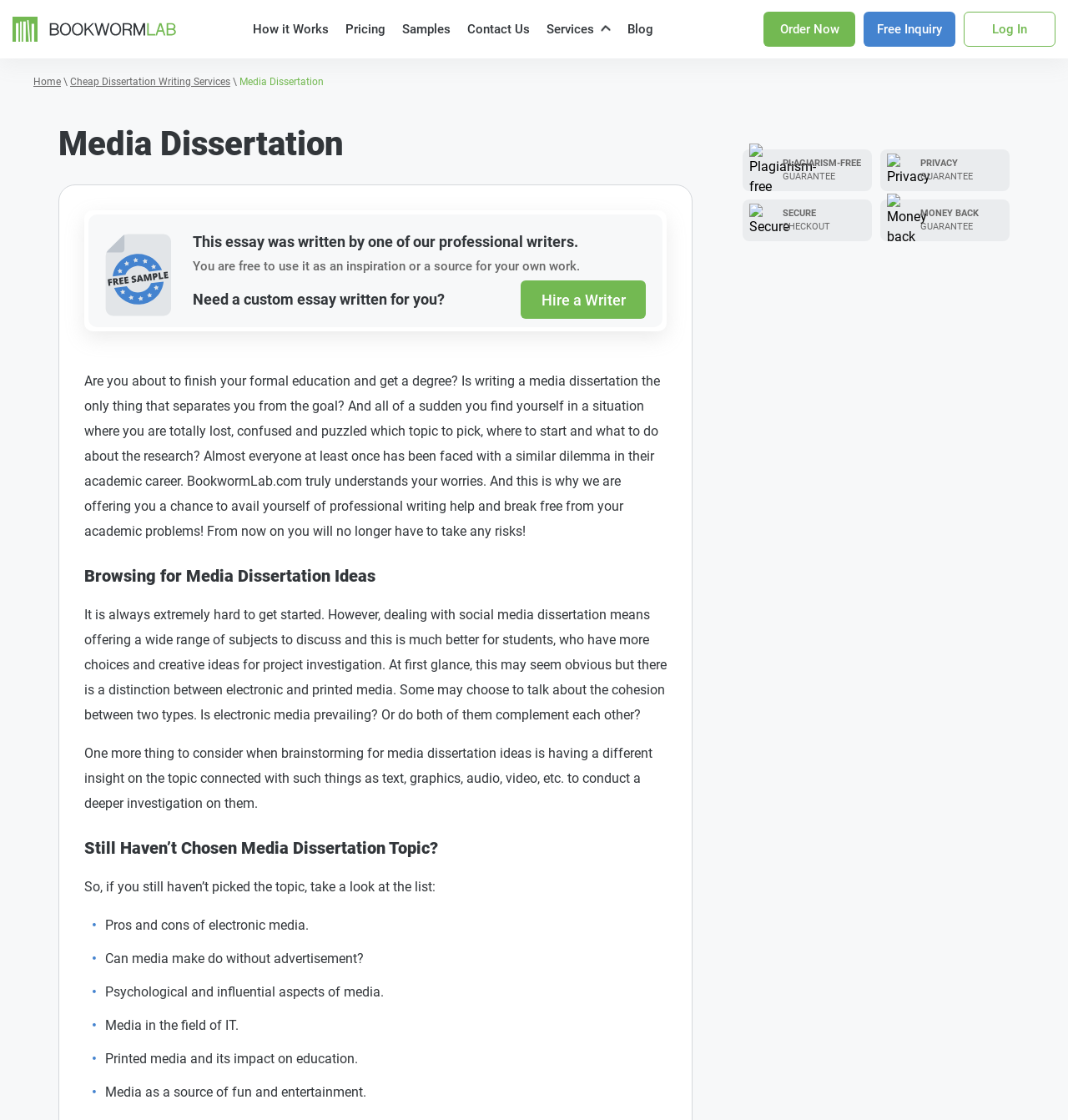Using the element description College Writing, predict the bounding box coordinates for the UI element. Provide the coordinates in (top-left x, top-left y, bottom-right x, bottom-right y) format with values ranging from 0 to 1.

[0.473, 0.071, 0.549, 0.093]